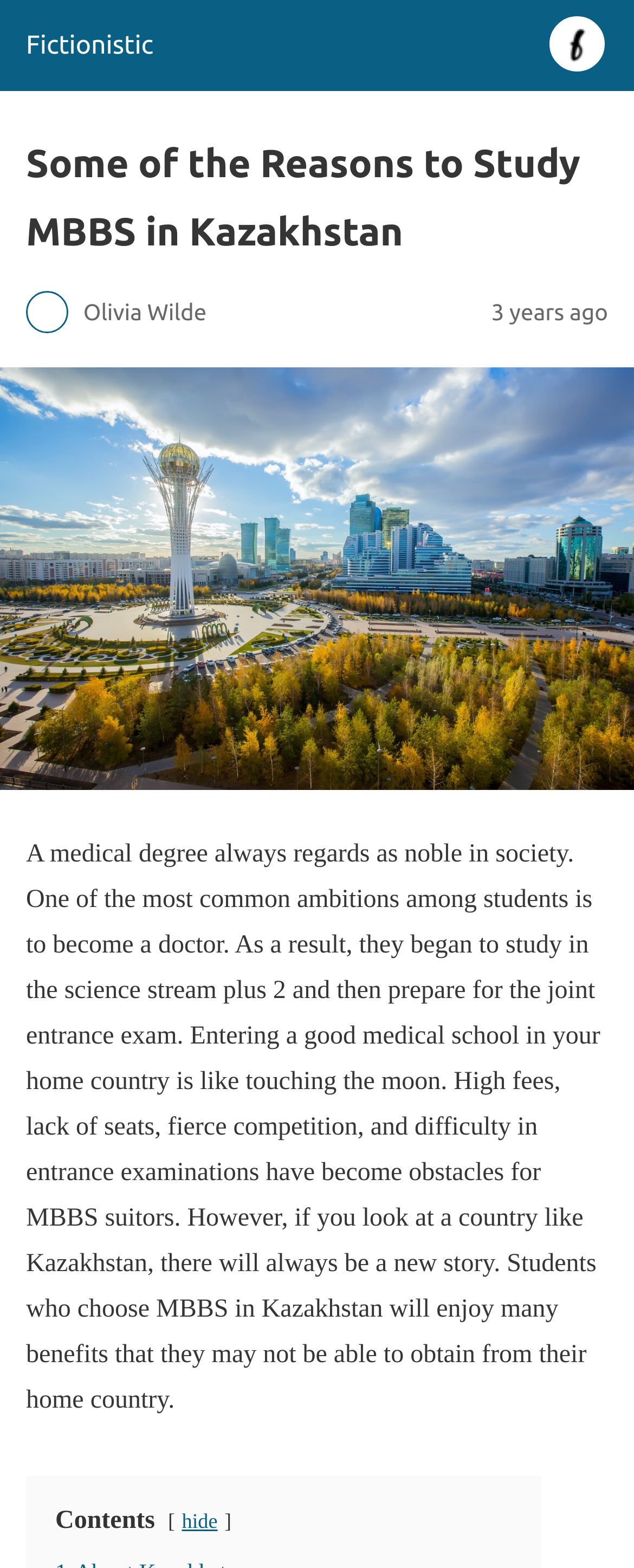Provide your answer to the question using just one word or phrase: What is the main image on the webpage about?

MBBS in Kazakhstan